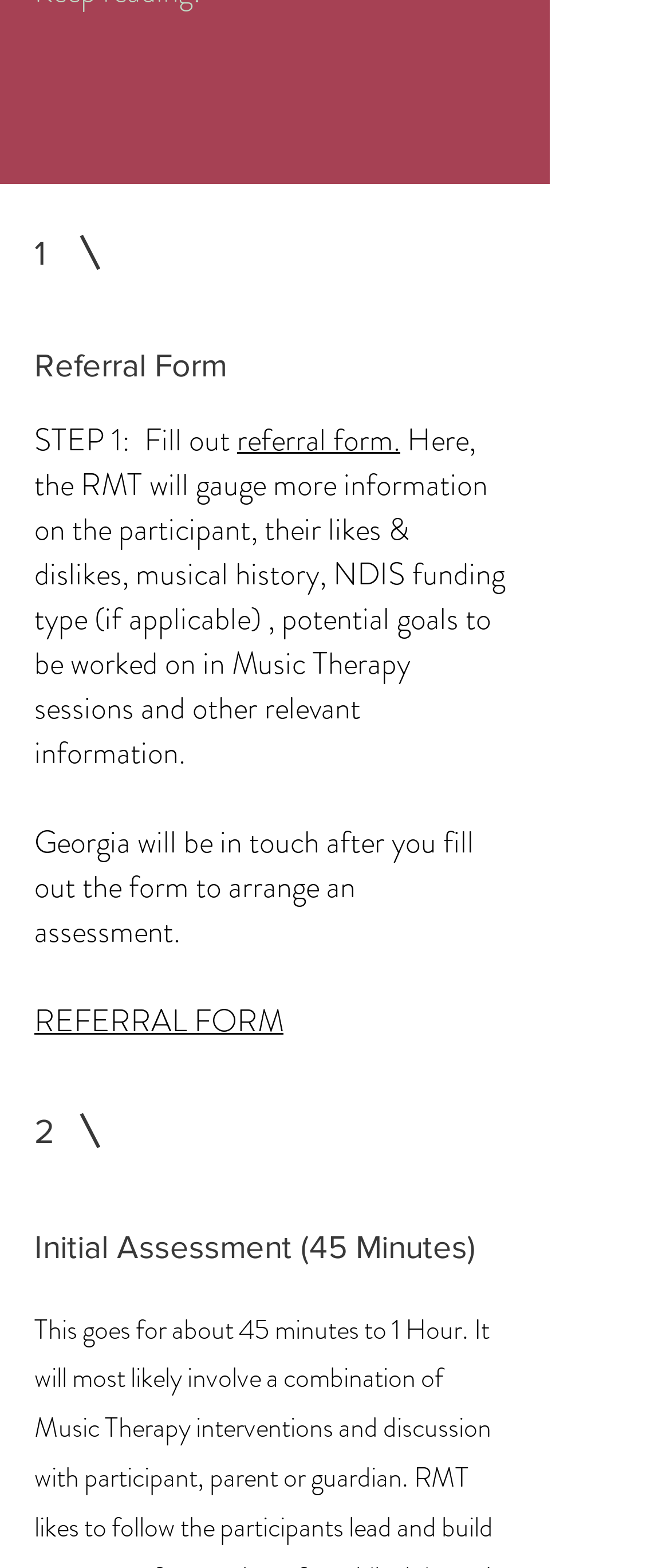How many links to the referral form are there on the page?
Respond with a short answer, either a single word or a phrase, based on the image.

2